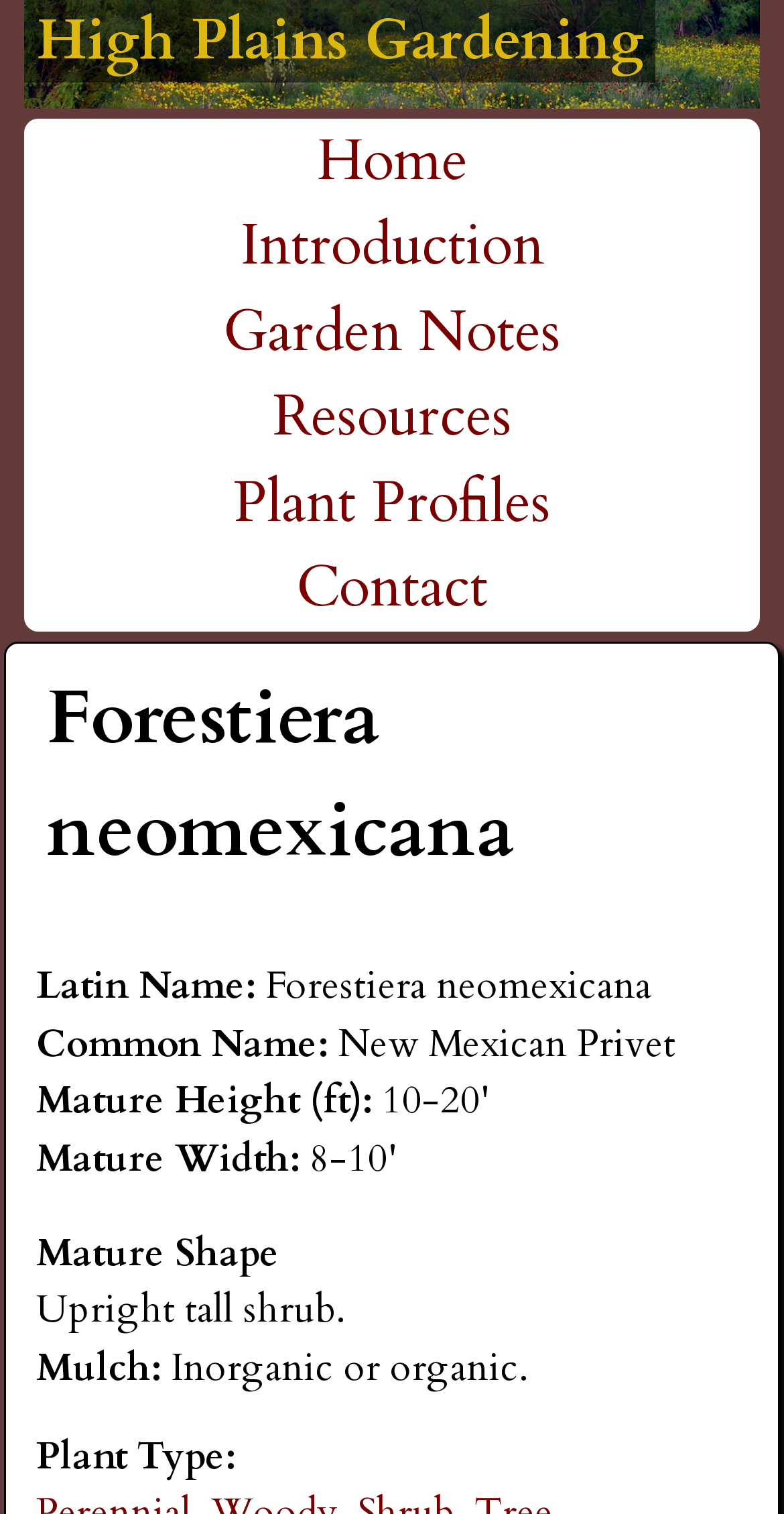Find the primary header on the webpage and provide its text.

High Plains Gardening